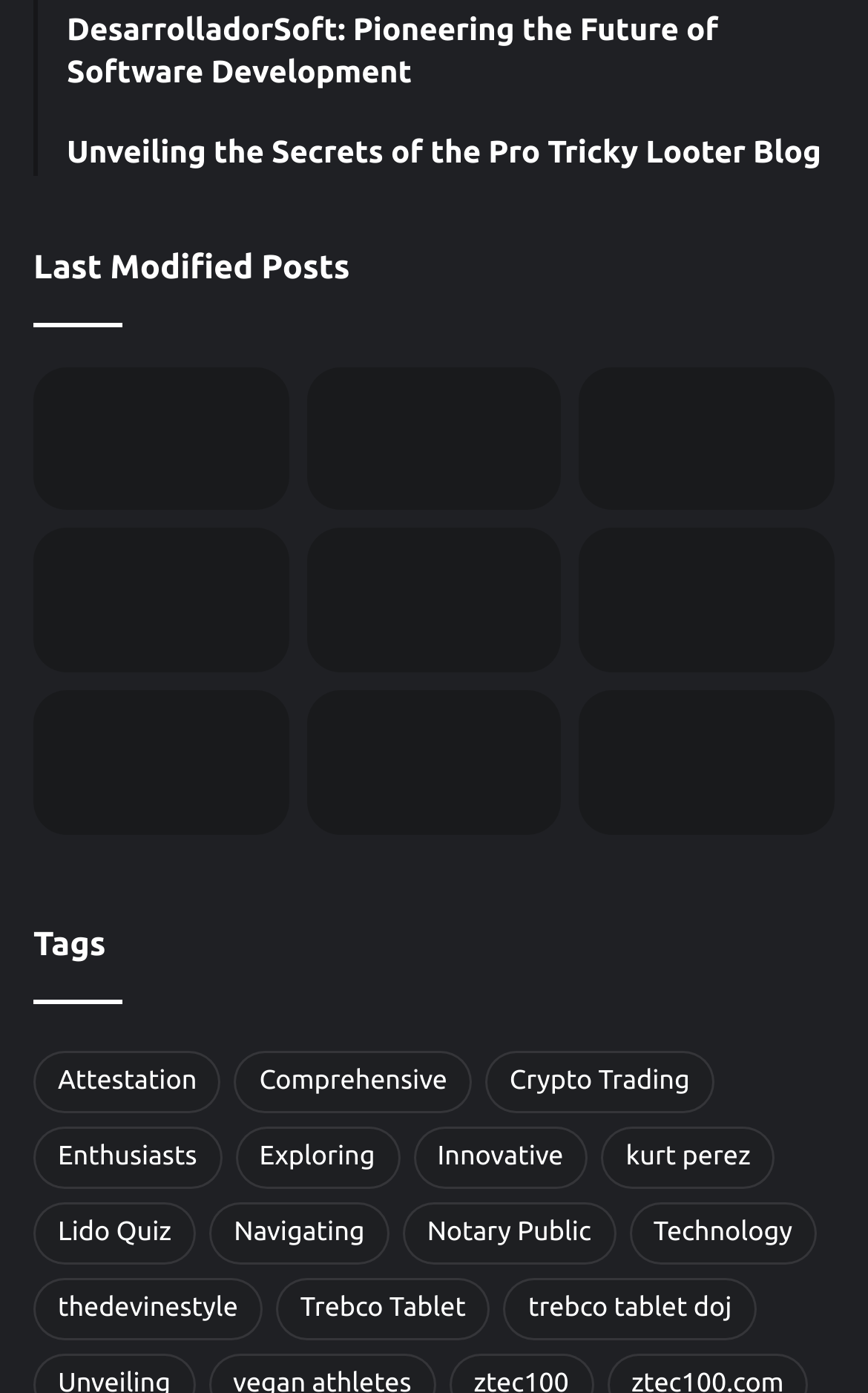Please answer the following question using a single word or phrase: 
What is the title of the first link?

DesarrolladorSoft